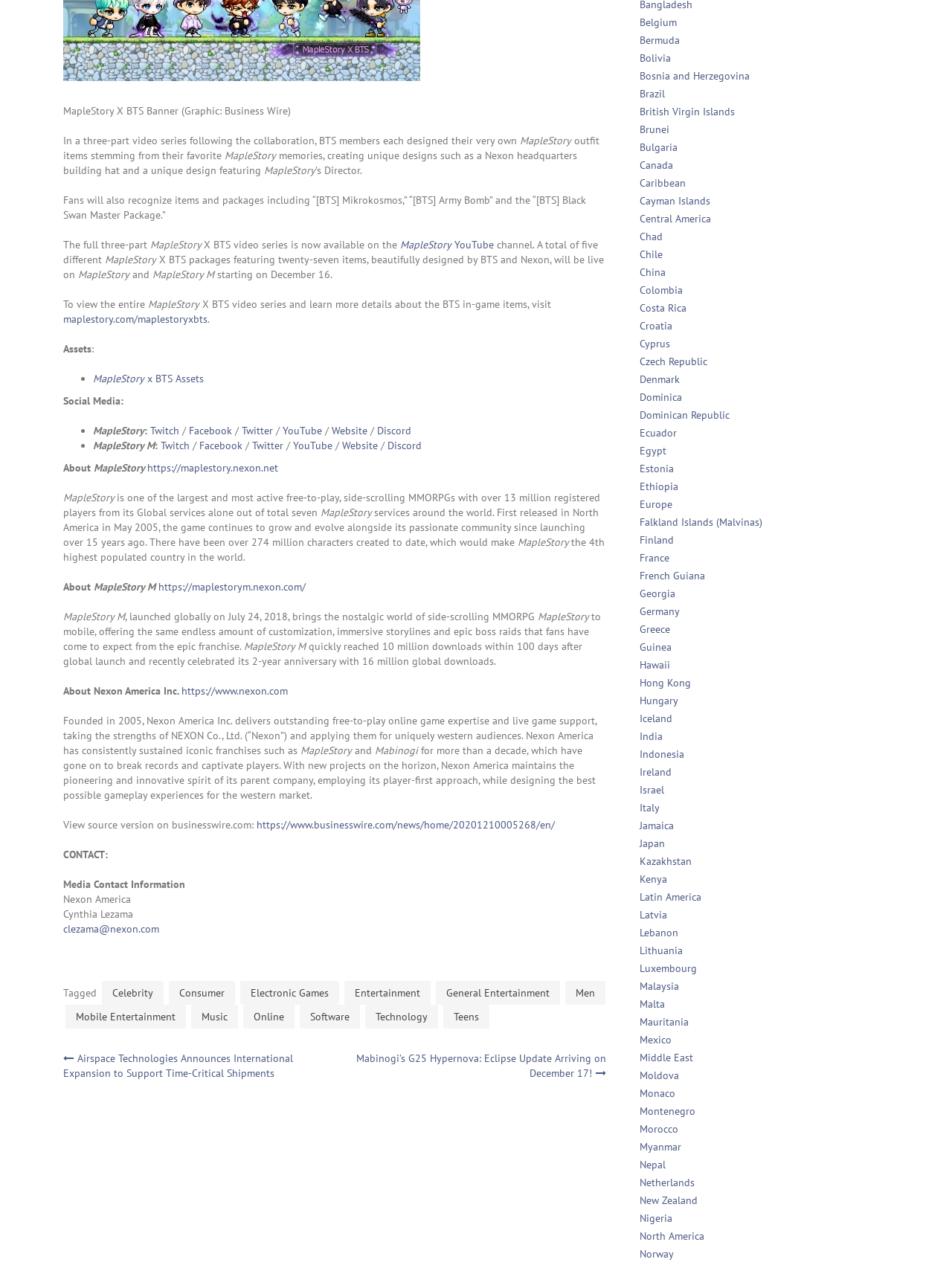Pinpoint the bounding box coordinates of the element that must be clicked to accomplish the following instruction: "Read about Nexon America Inc.". The coordinates should be in the format of four float numbers between 0 and 1, i.e., [left, top, right, bottom].

[0.191, 0.565, 0.302, 0.575]